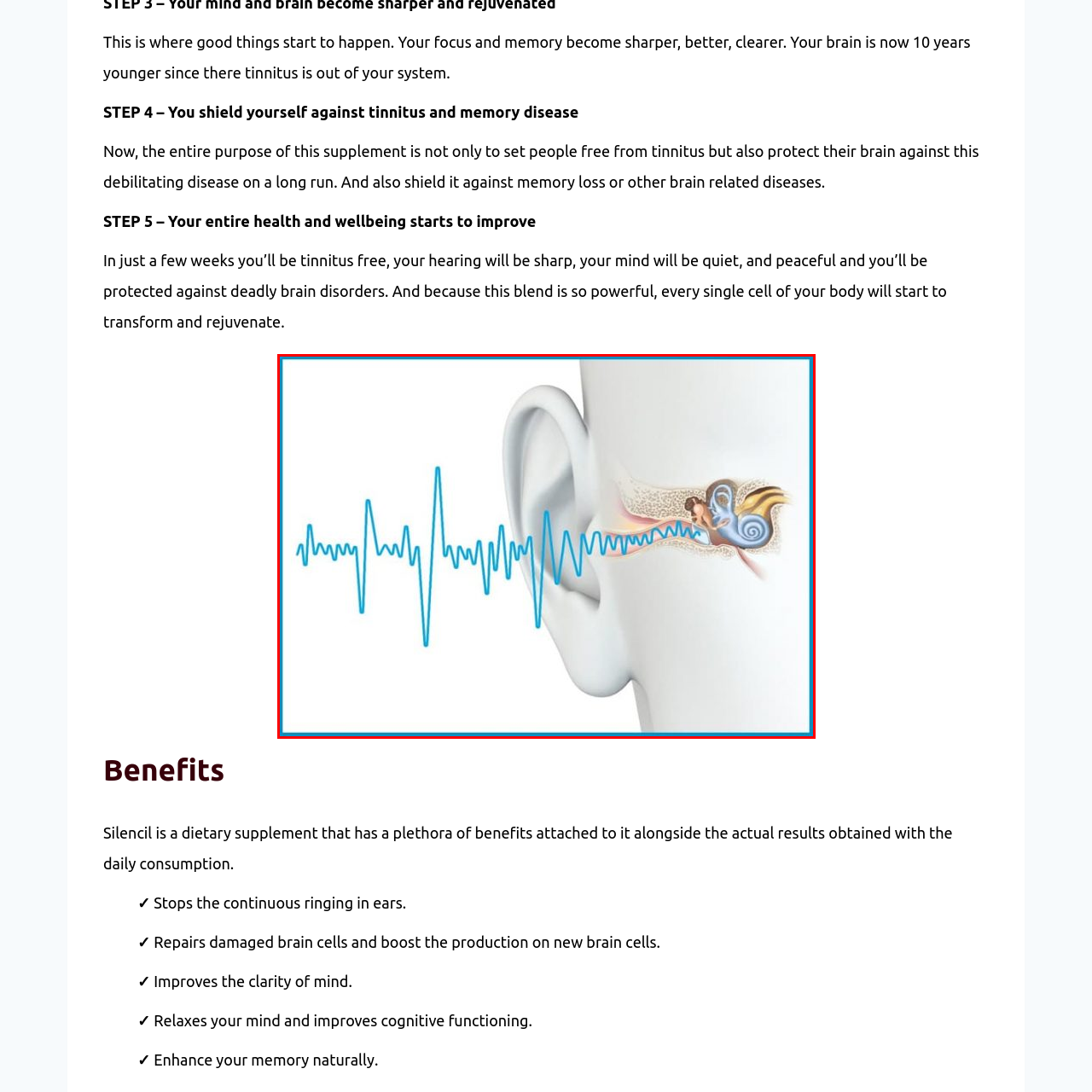What is Silencil designed to do?
Look at the image highlighted within the red bounding box and provide a detailed answer to the question.

According to the caption, Silencil is a dietary supplement designed to repair damaged brain cells and improve auditory clarity, which is relevant to discussions surrounding tinnitus symptoms and cognitive health.